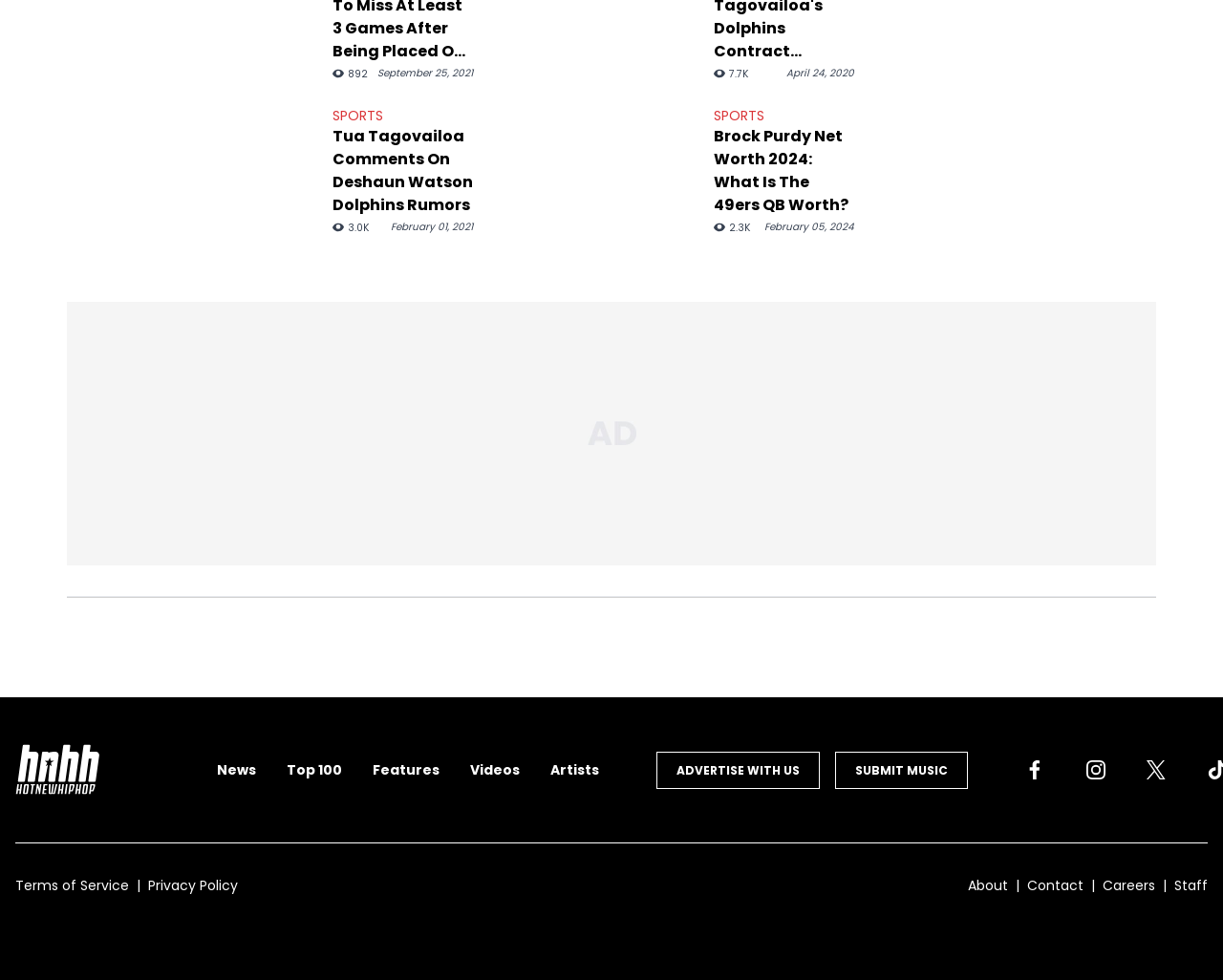Can you give a comprehensive explanation to the question given the content of the image?
What is the category of the article 'NFC Championship - San Francisco 49ers v Philadelphia Eagles'?

The category of the article can be found by examining the link text 'NFC Championship - San Francisco 49ers v Philadelphia Eagles' and its surrounding elements. The link is categorized under the 'SPORTS' category, as indicated by the nearby link text 'SPORTS'.